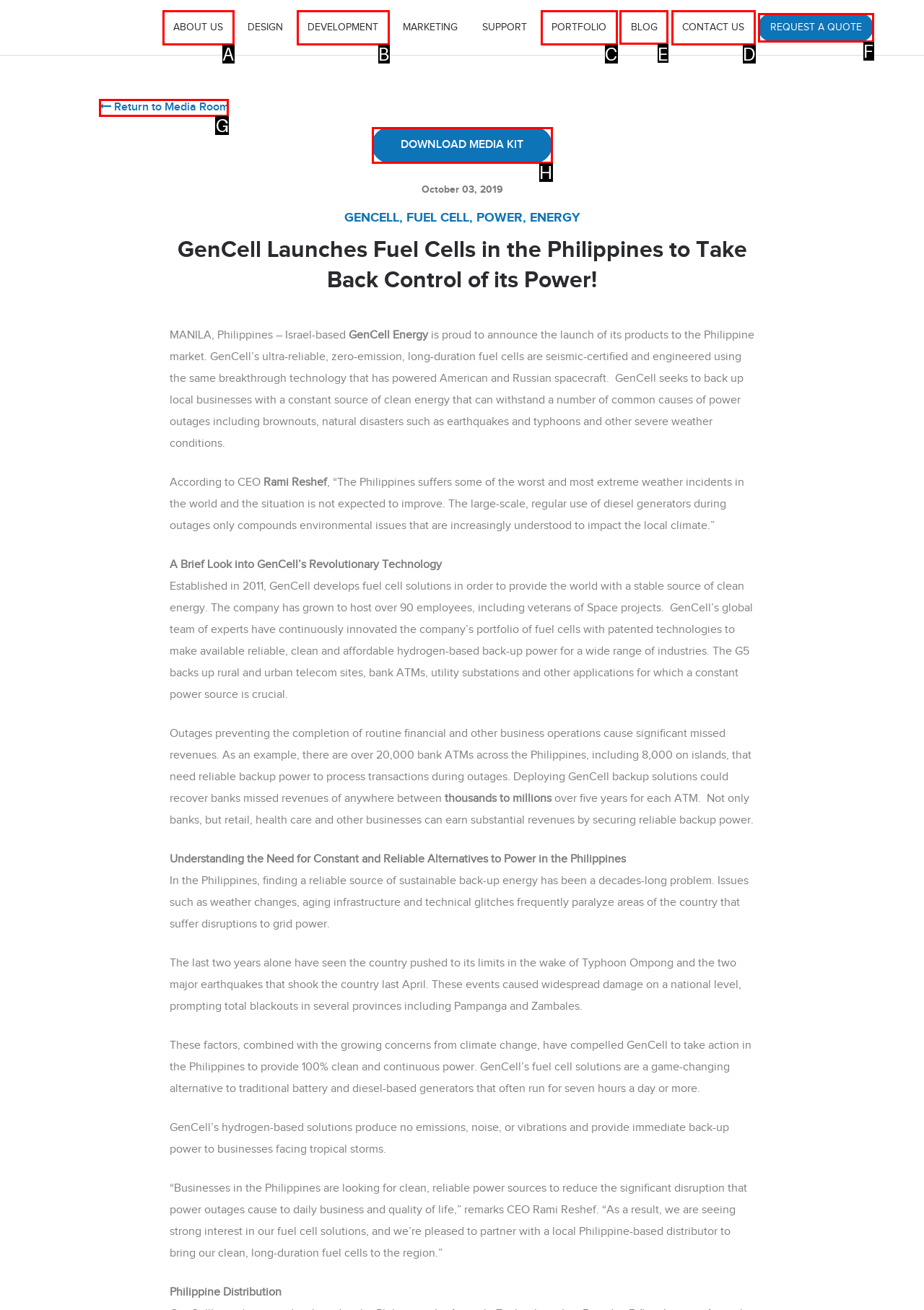Identify which HTML element should be clicked to fulfill this instruction: Click on BLOG Reply with the correct option's letter.

E